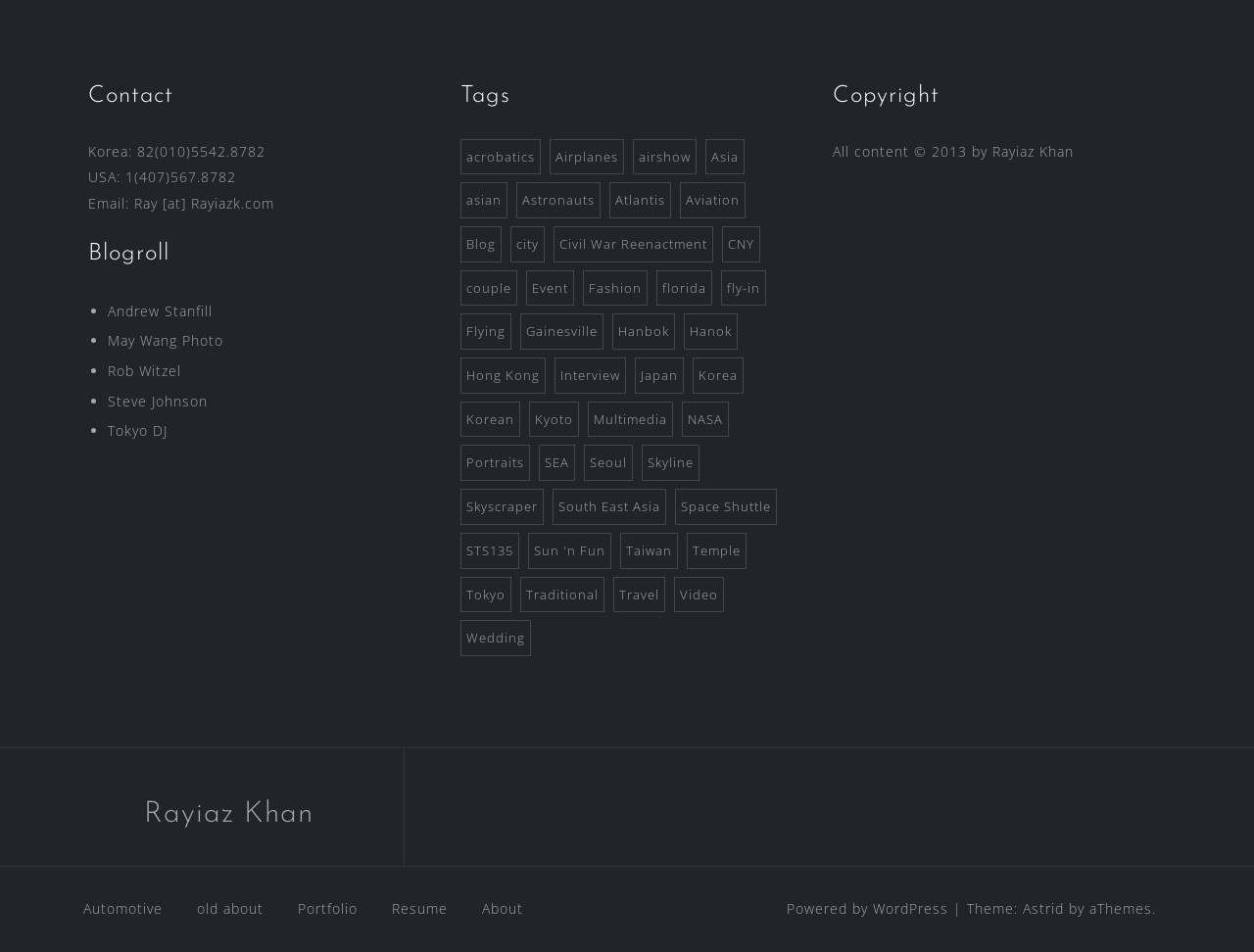Find the UI element described as: "Steve Johnson" and predict its bounding box coordinates. Ensure the coordinates are four float numbers between 0 and 1, [left, top, right, bottom].

[0.086, 0.411, 0.166, 0.431]